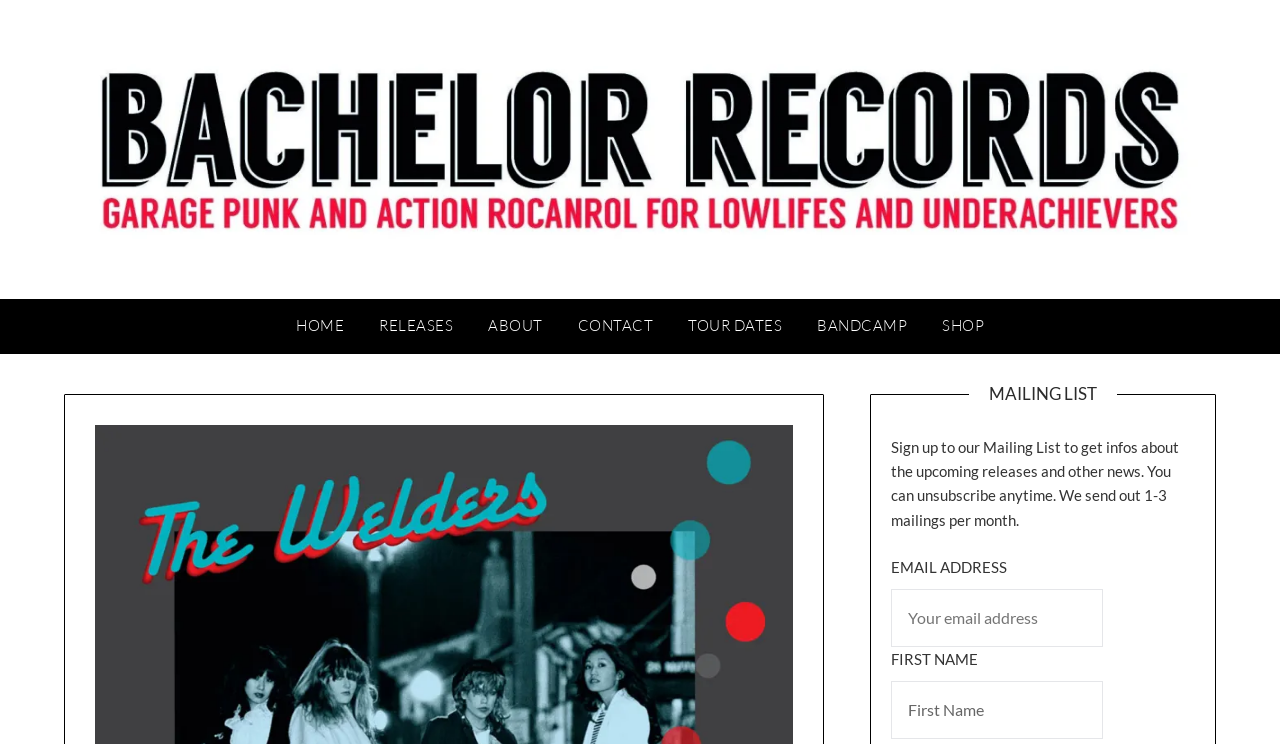Find the bounding box of the UI element described as: "Shop". The bounding box coordinates should be given as four float values between 0 and 1, i.e., [left, top, right, bottom].

[0.723, 0.402, 0.781, 0.475]